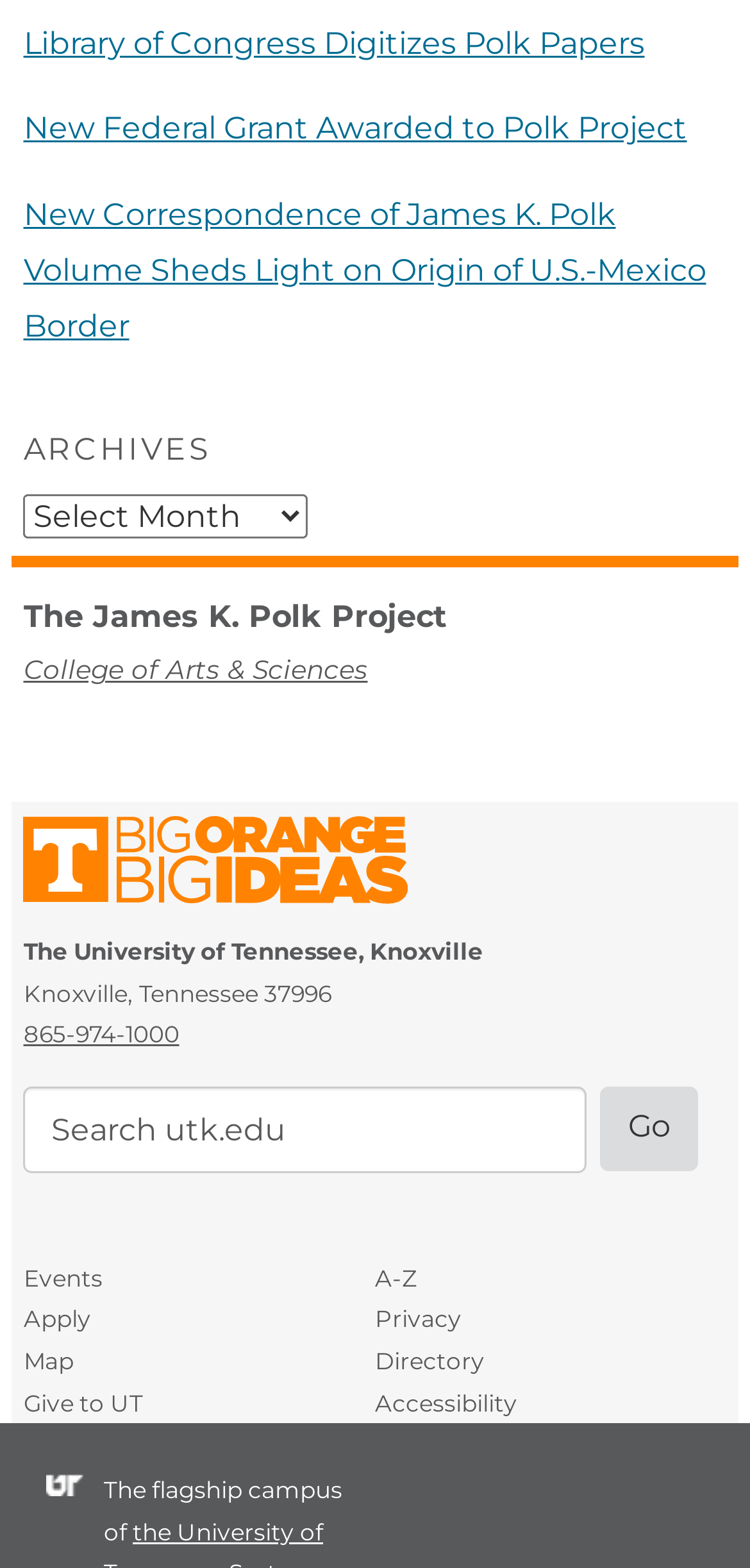Locate the bounding box coordinates of the clickable region to complete the following instruction: "Go to the University of Tennessee."

[0.031, 0.519, 0.608, 0.586]